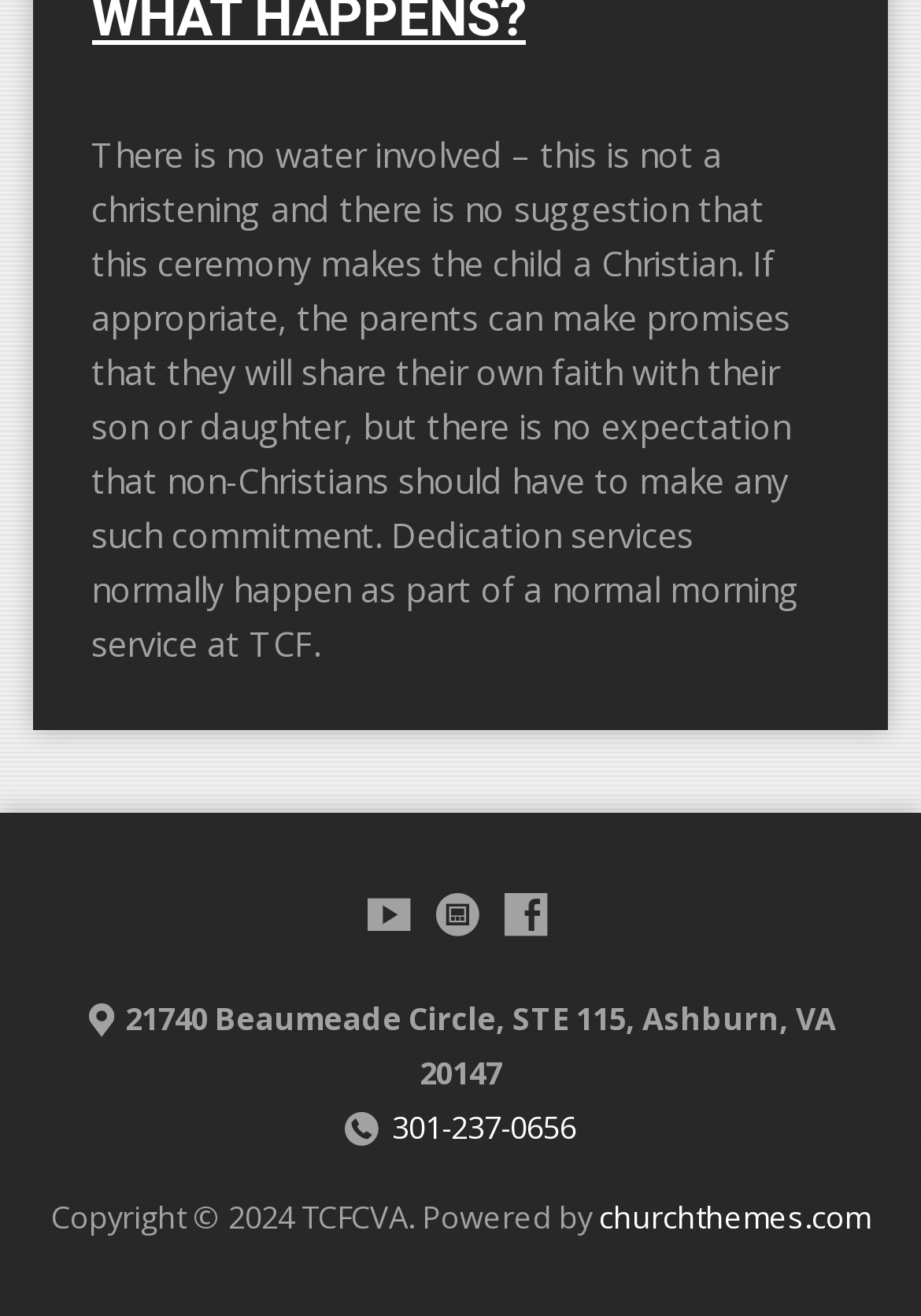Provide your answer to the question using just one word or phrase: What is the website powered by?

churchthemes.com